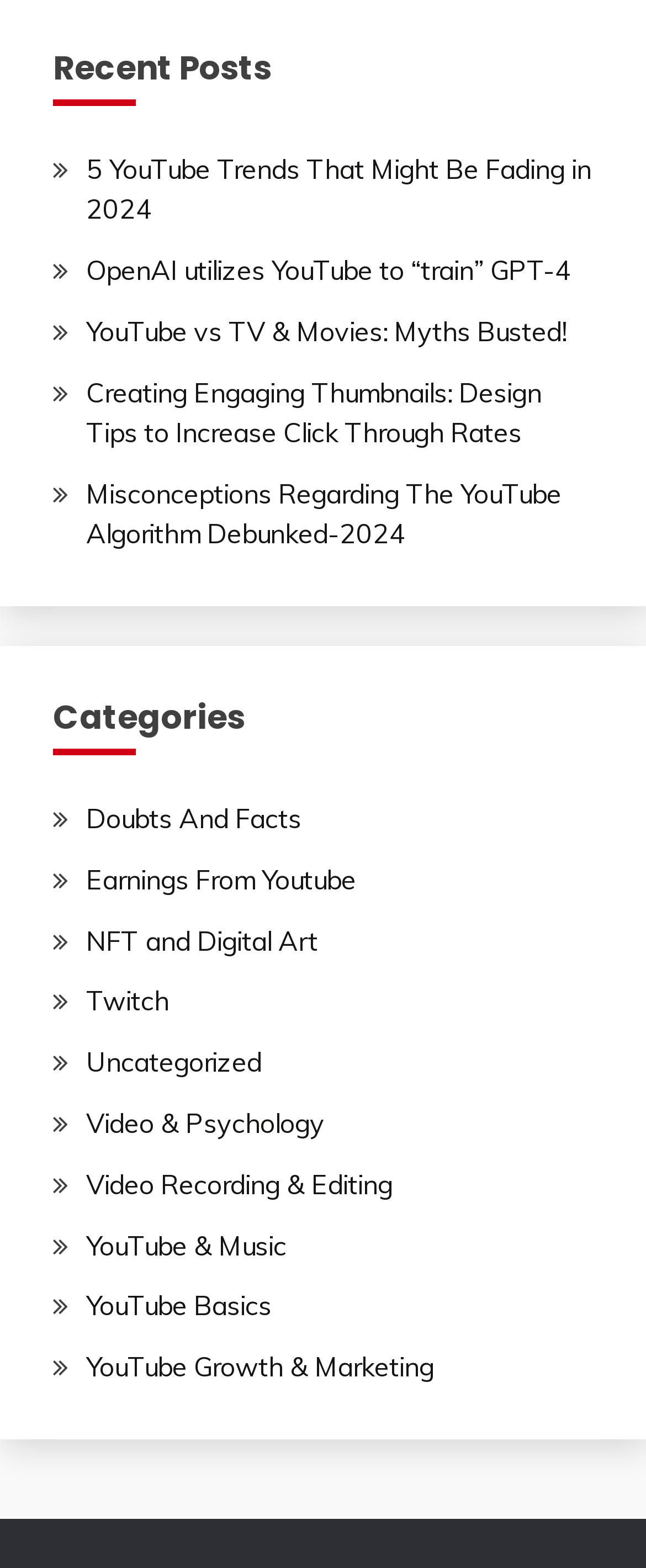What is the second category listed?
Provide a short answer using one word or a brief phrase based on the image.

Earnings From Youtube